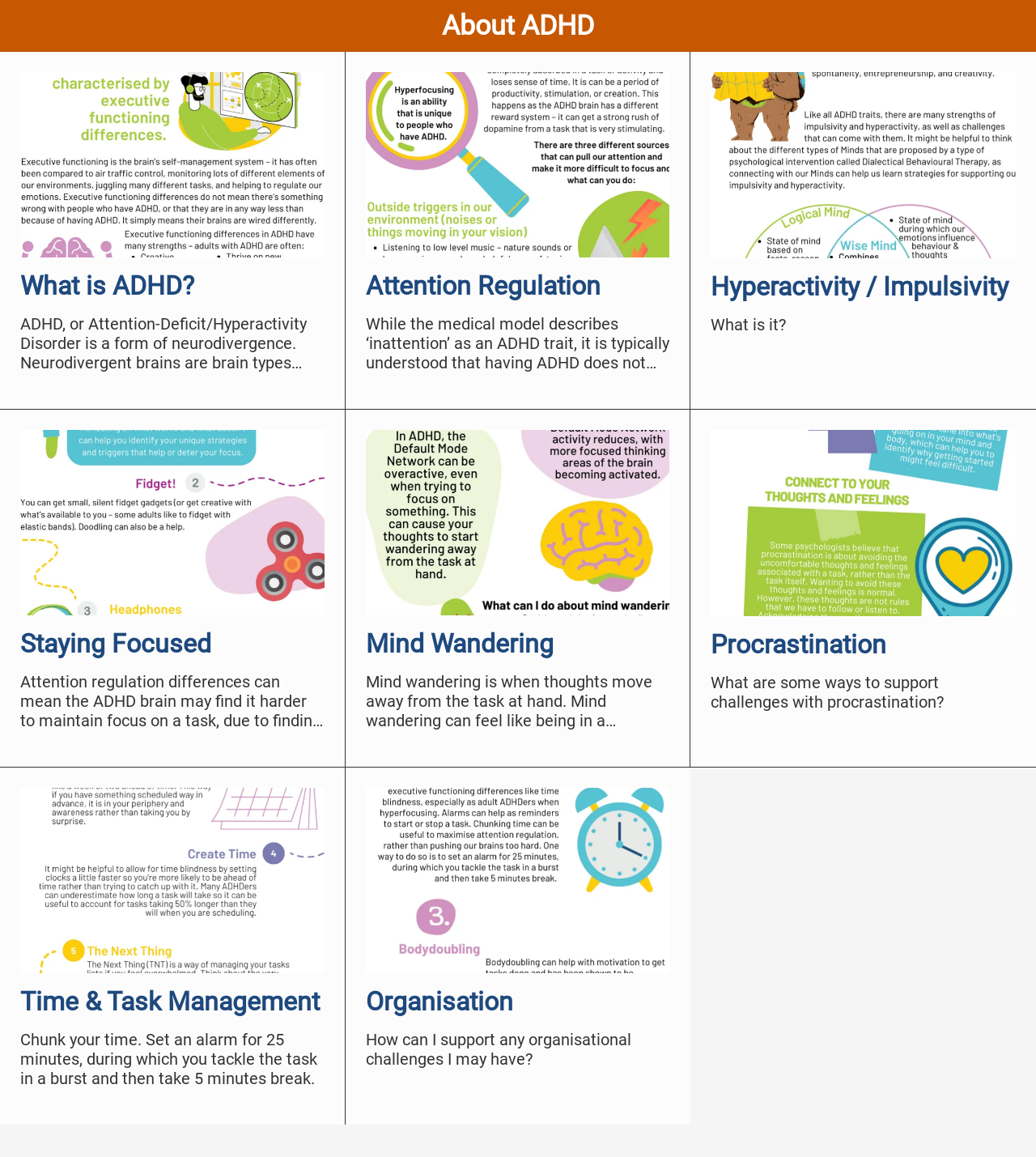Pinpoint the bounding box coordinates of the clickable area needed to execute the instruction: "Search for something". The coordinates should be specified as four float numbers between 0 and 1, i.e., [left, top, right, bottom].

[0.9, 0.005, 0.938, 0.039]